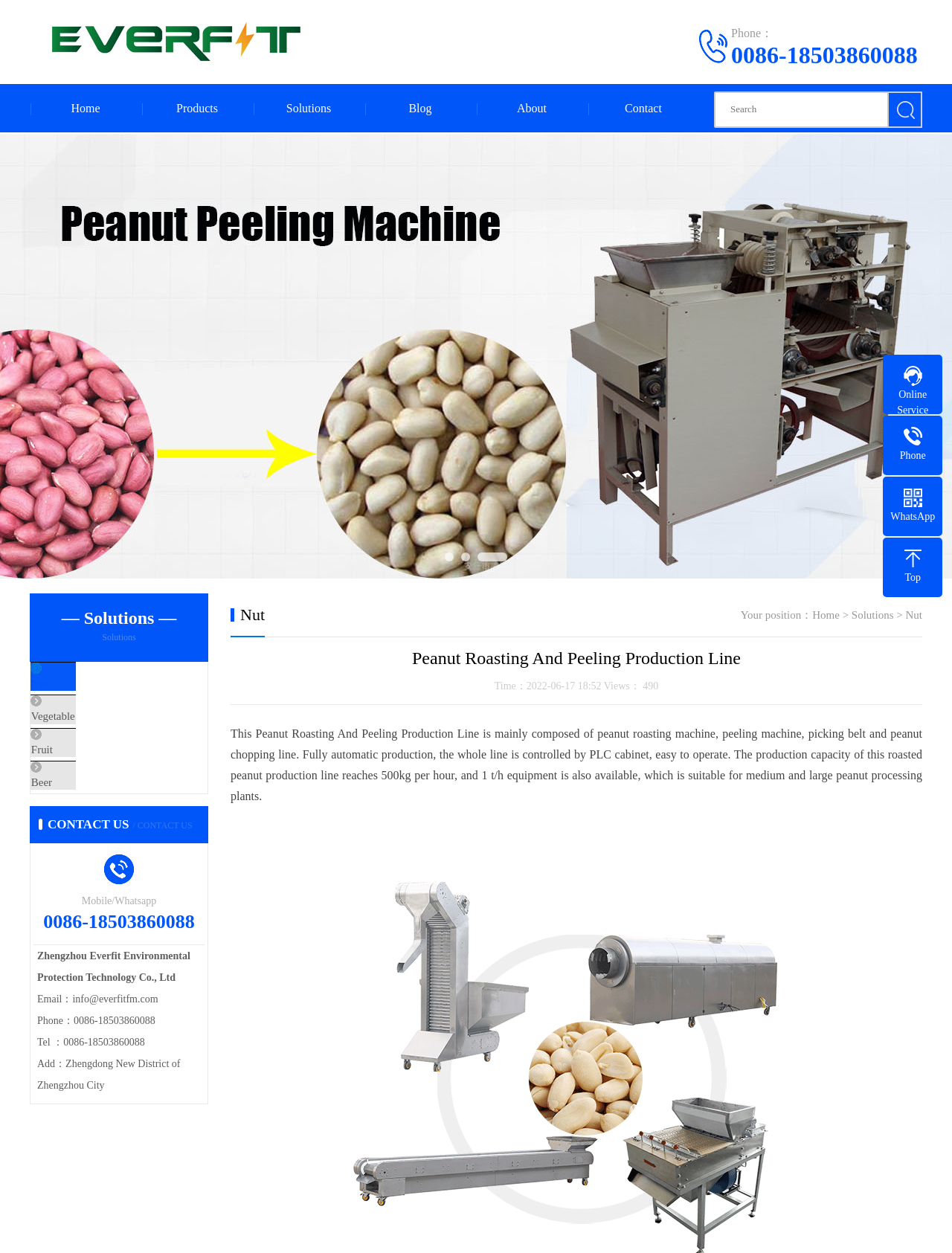What is the production capacity of this roasted peanut production line?
Can you give a detailed and elaborate answer to the question?

I found the production capacity by reading the description of the Peanut Roasting And Peeling Production Line. It is mentioned that the production capacity of this roasted peanut production line reaches 500kg per hour, and 1 t/h equipment is also available.